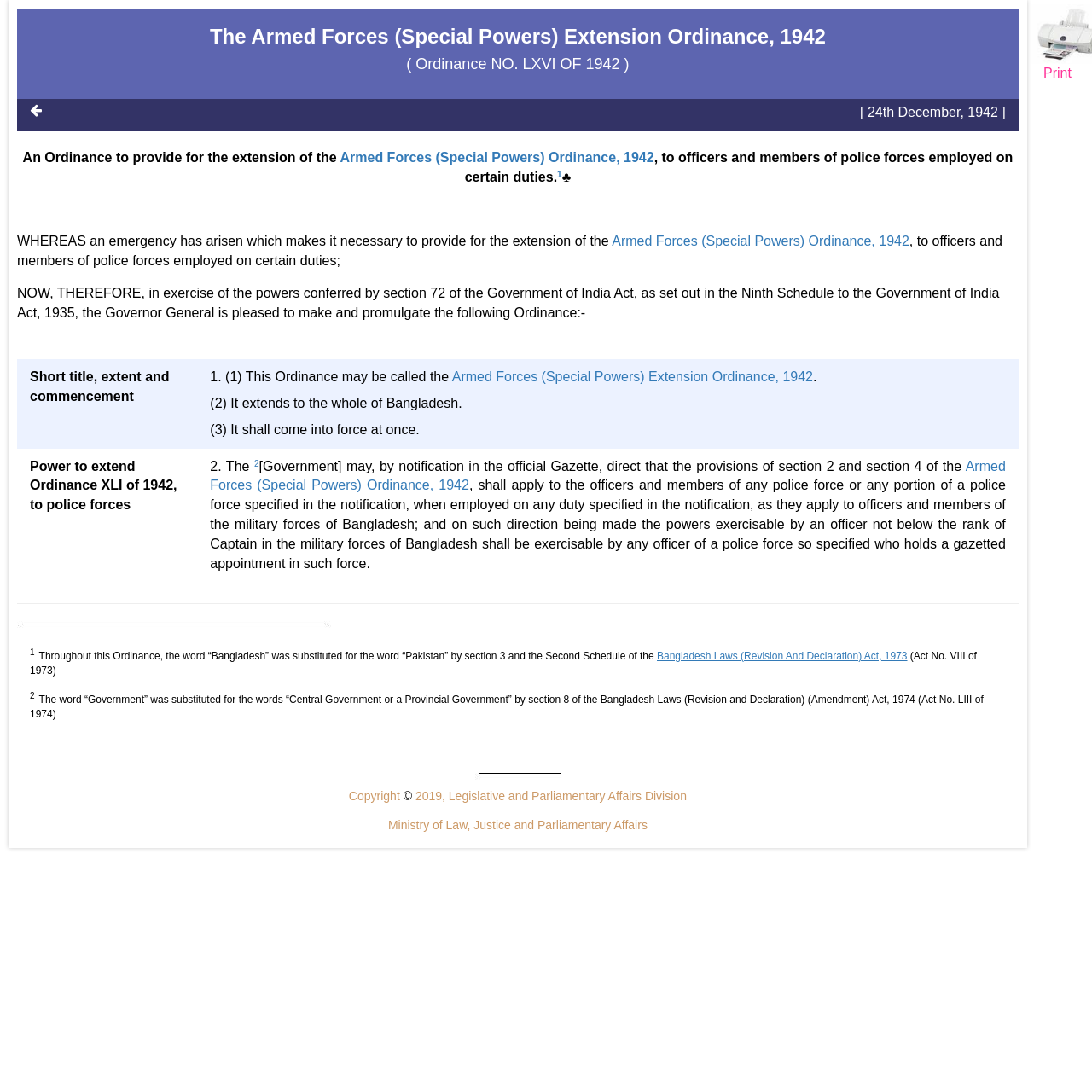Give a one-word or short-phrase answer to the following question: 
When does the ordinance come into force?

At once